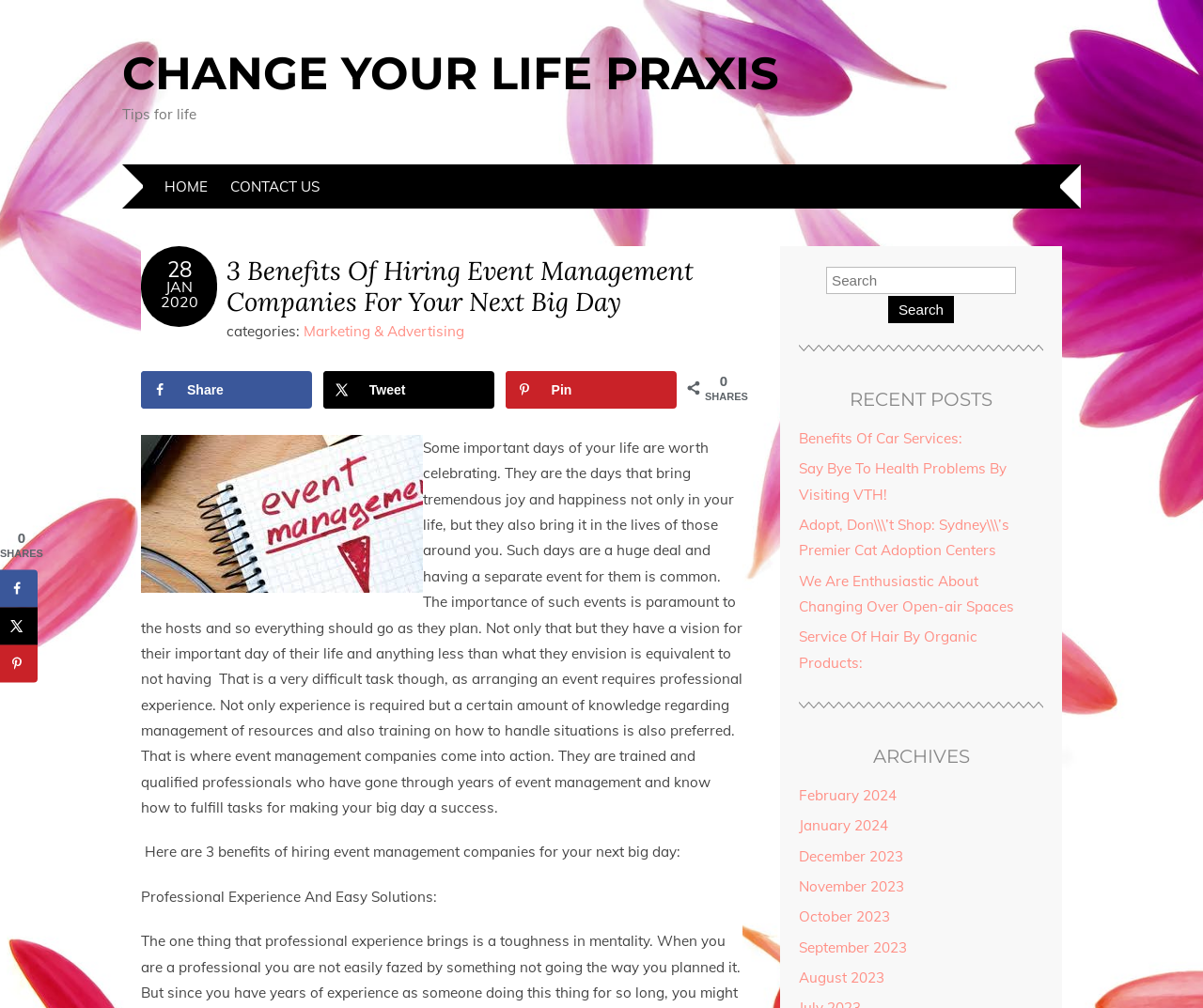Determine which piece of text is the heading of the webpage and provide it.

3 Benefits Of Hiring Event Management Companies For Your Next Big Day